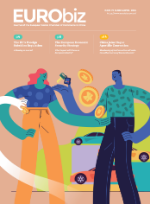What is the purpose of the EURObiz logo?
We need a detailed and exhaustive answer to the question. Please elaborate.

The caption states that the EURObiz logo is 'prominently displayed at the top of the cover, reinforcing the magazine's identity', indicating that the purpose of the logo is to reinforce the magazine's identity.